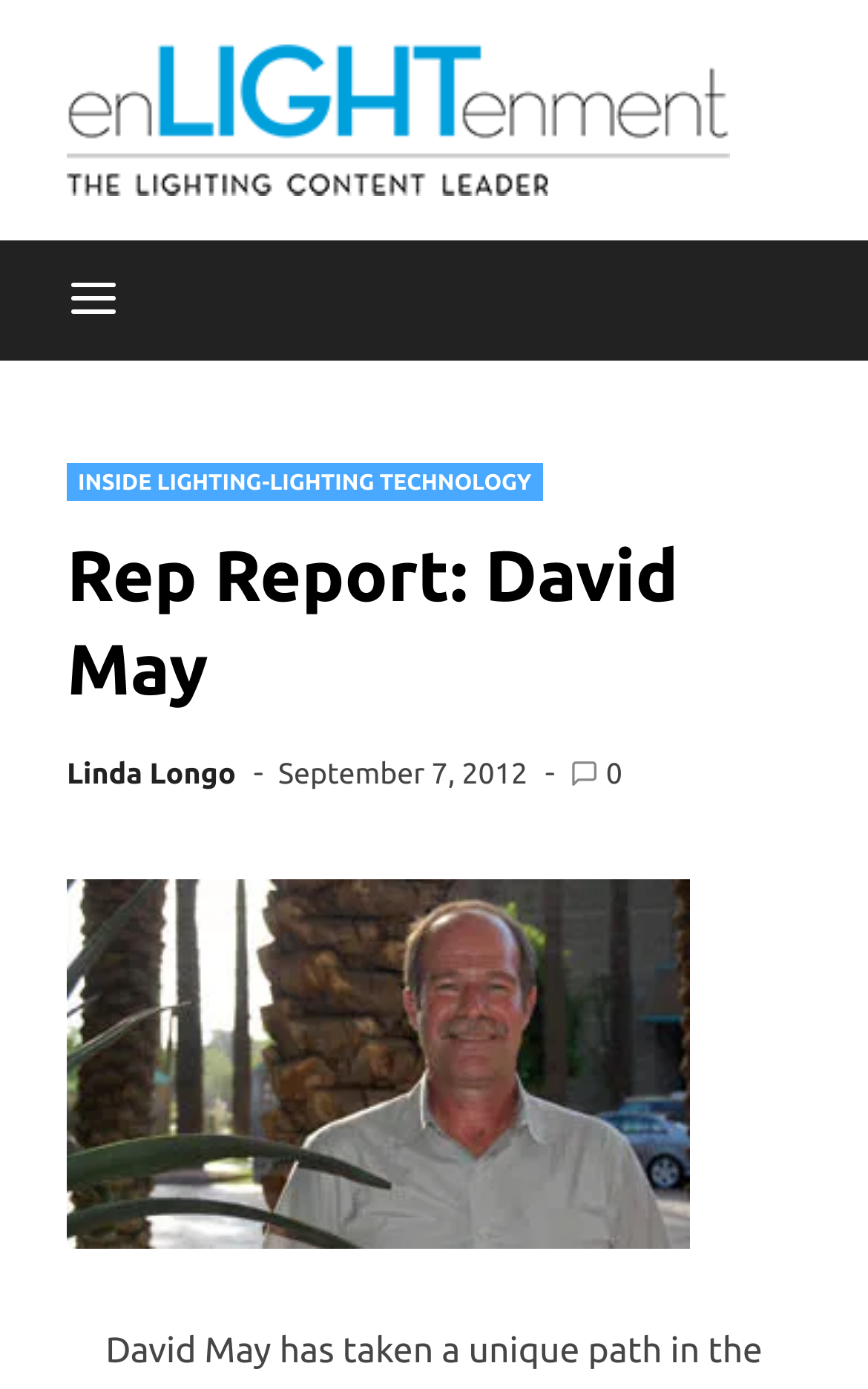What is the title or heading displayed on the webpage?

Rep Report: David May